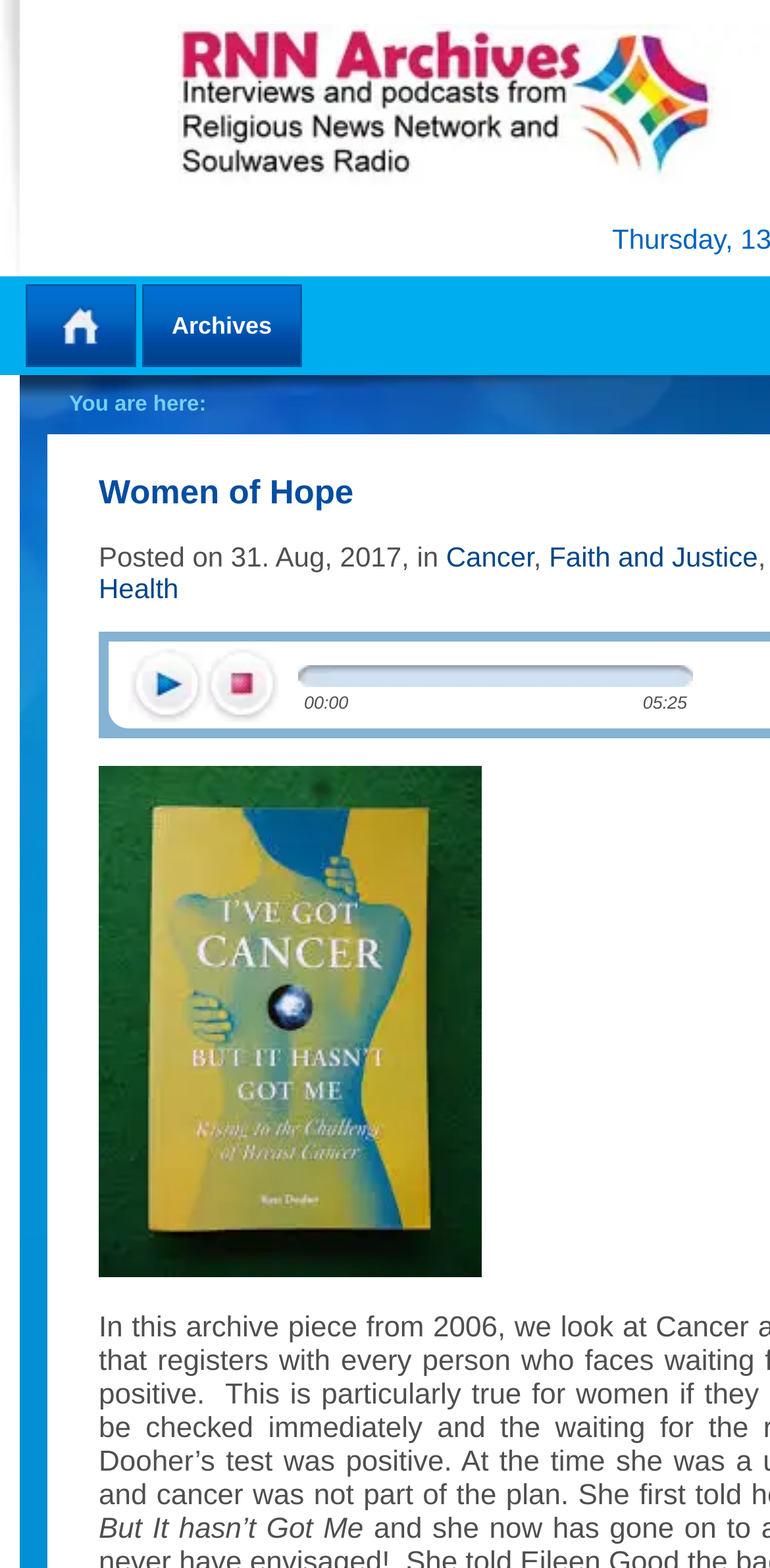Create an elaborate caption that covers all aspects of the webpage.

The webpage is about Women of Hope, a section within the Religious News Network Archives. At the top, there are two prominent links: "Home" and "Archives", positioned side by side. Below these links, there is a brief indicator "You are here:".

The main content of the webpage appears to be an article or a news post, dated August 31, 2017. The article is categorized under three topics: "Cancer", "Faith and Justice", and "Health", which are presented as links. The "Cancer" link is positioned to the right of the date, while the "Faith and Justice" link is further to the right, and the "Health" link is below the date.

There is an audio or video player on the page, indicated by the "play" and "stop" links, which are situated below the article categories. The player has a timeline, marked with timestamps "00:00" and "05:25".

Below the player, there is another link with no text, followed by a non-breaking space character. Finally, at the bottom of the page, there is a heading or title "But It hasn’t Got Me".